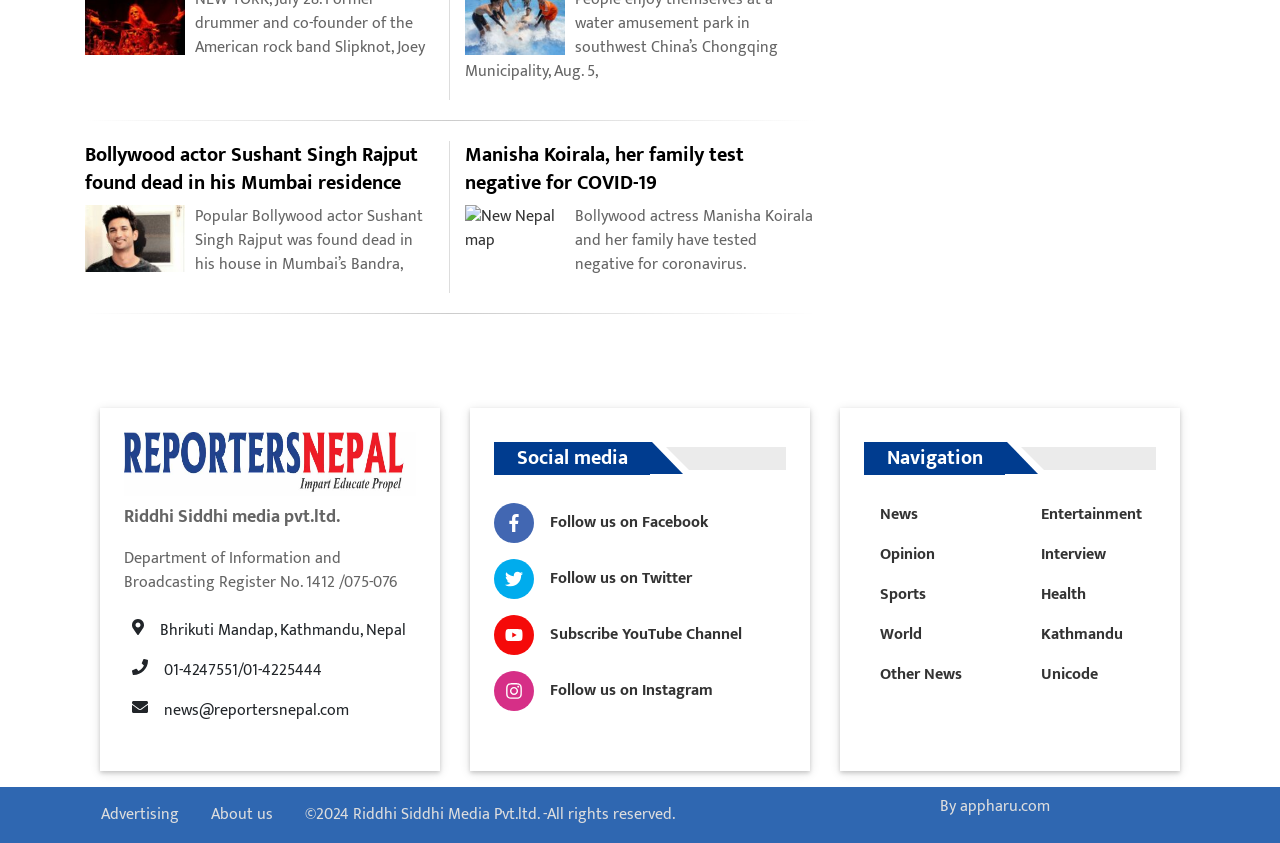Kindly determine the bounding box coordinates for the clickable area to achieve the given instruction: "Visit the YouTube channel".

[0.386, 0.72, 0.614, 0.786]